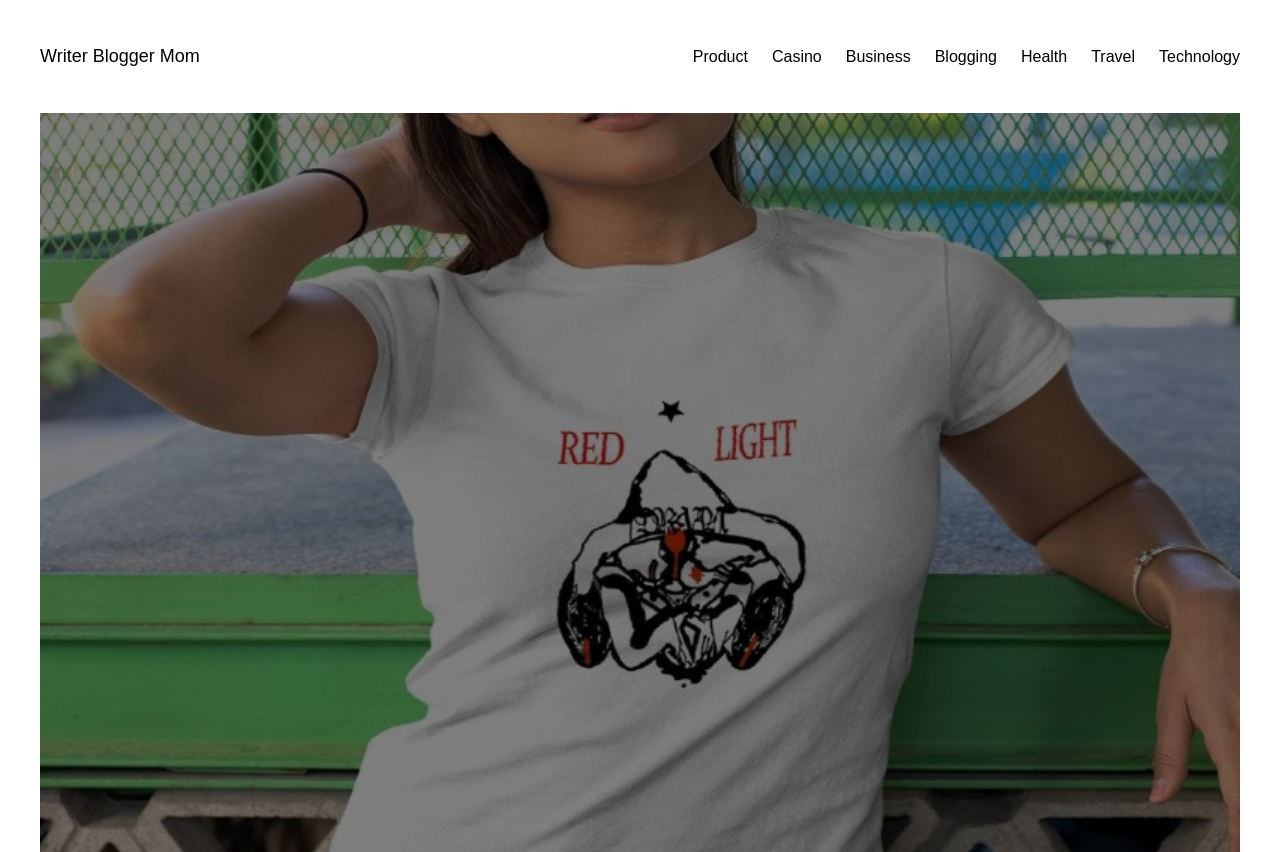Predict the bounding box for the UI component with the following description: "Technology".

[0.906, 0.051, 0.969, 0.081]